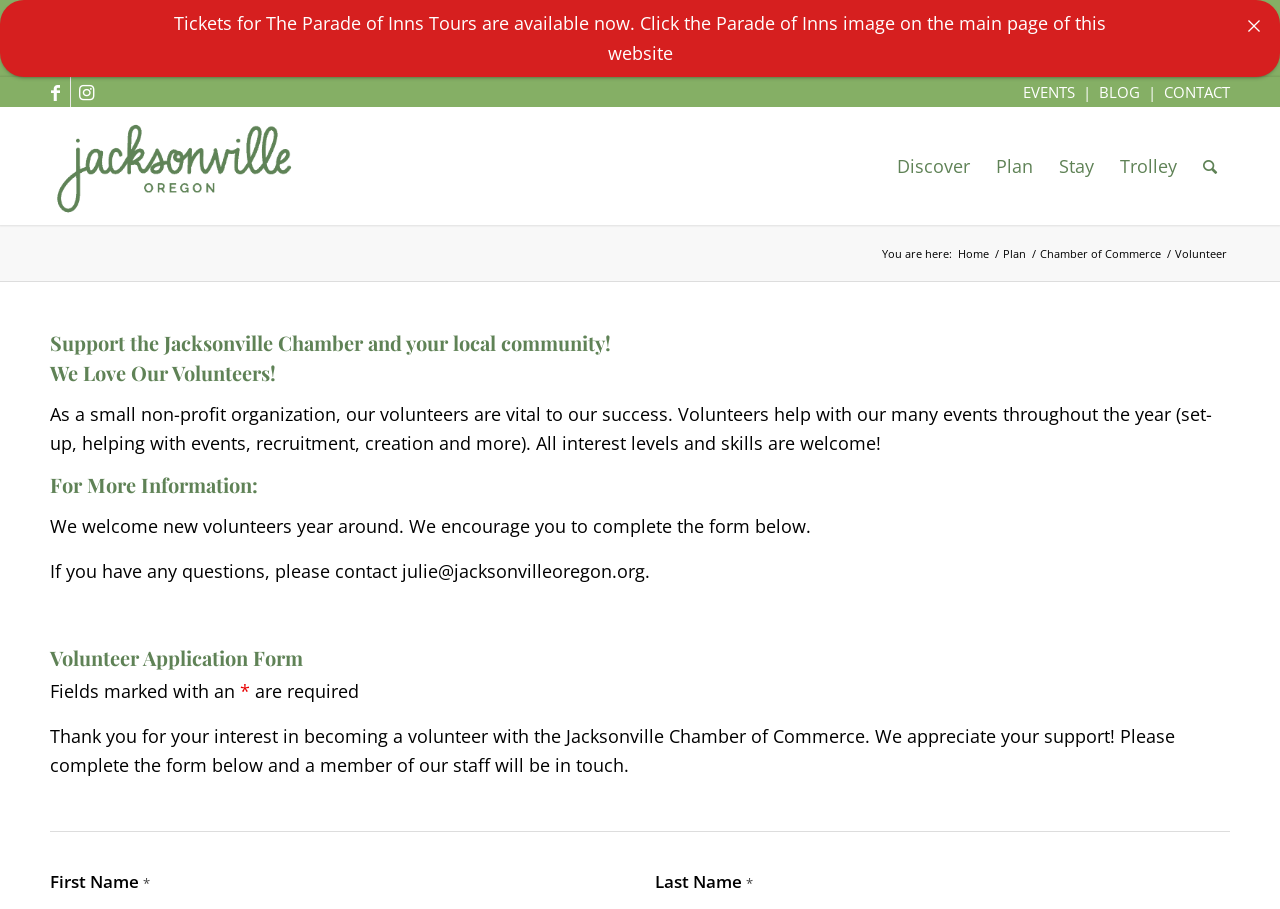What is the purpose of volunteers in the organization?
Use the screenshot to answer the question with a single word or phrase.

Help with events and more